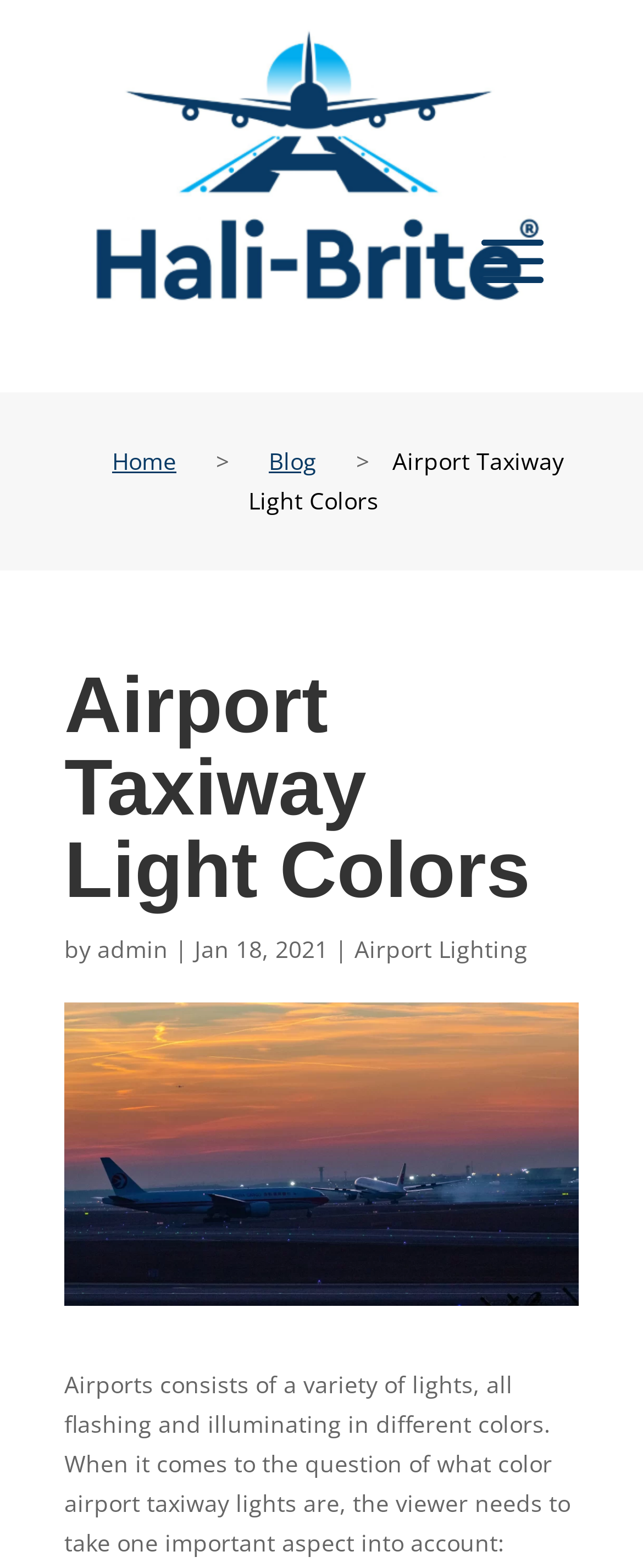What is the category of the article?
Refer to the image and give a detailed answer to the question.

The category of the article can be found in the link 'Airport Lighting' which is located below the article title and above the author's name, indicating that the article is related to airport lighting.